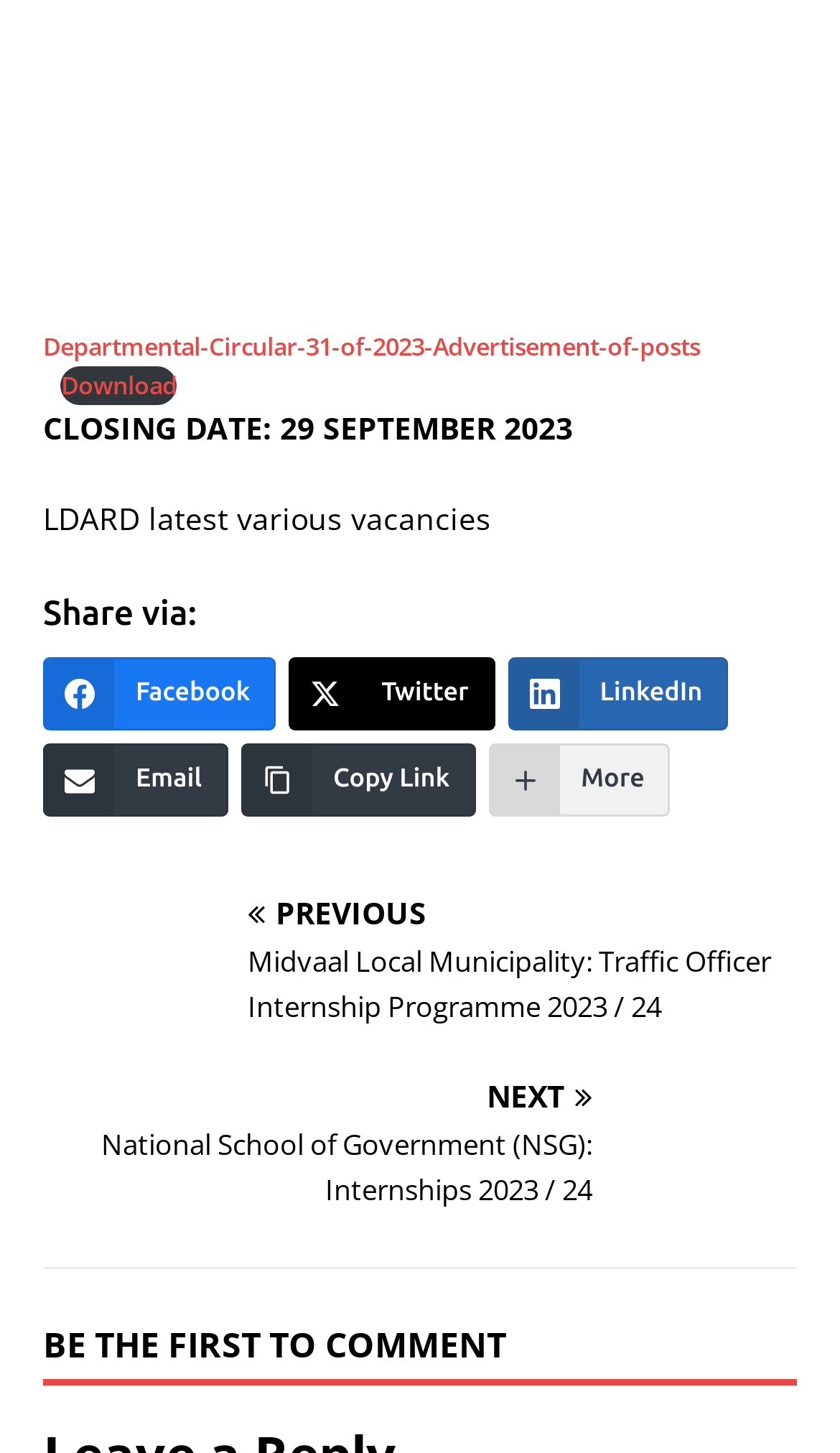Pinpoint the bounding box coordinates of the area that should be clicked to complete the following instruction: "Apply for Traffic Officer Internship Programme". The coordinates must be given as four float numbers between 0 and 1, i.e., [left, top, right, bottom].

[0.051, 0.618, 0.949, 0.708]